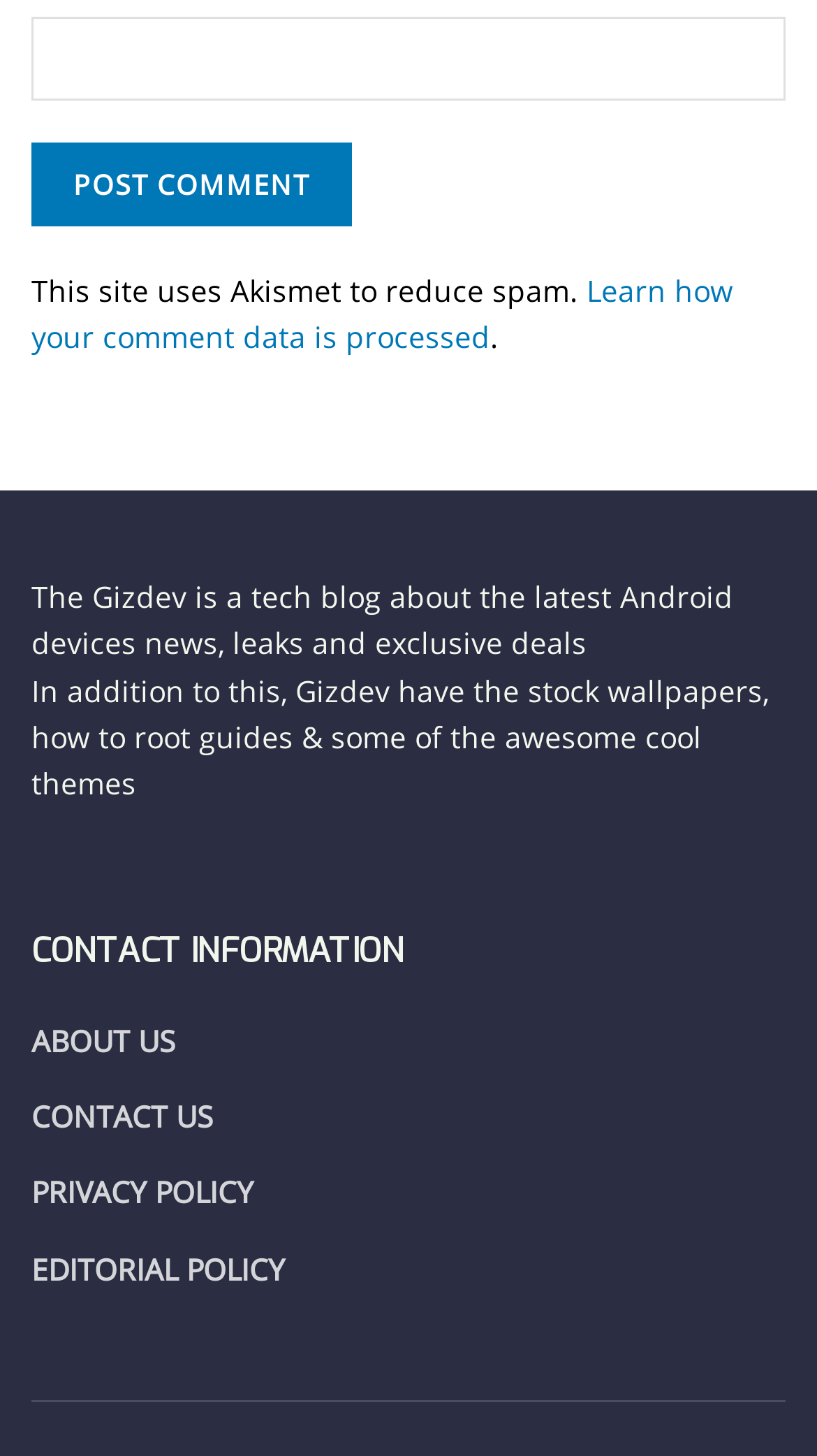How many links are available in the contact information section?
Examine the image and provide an in-depth answer to the question.

The contact information section contains four links: 'ABOUT US', 'CONTACT US', 'Privacy Policy', and 'EDITORIAL POLICY'.